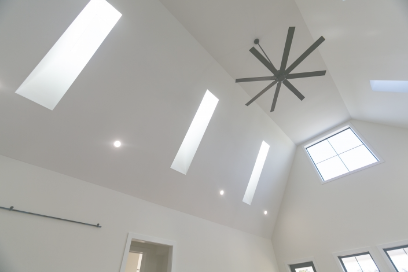What is the purpose of the skylights?
Answer the question with a single word or phrase, referring to the image.

To flood the space with natural light